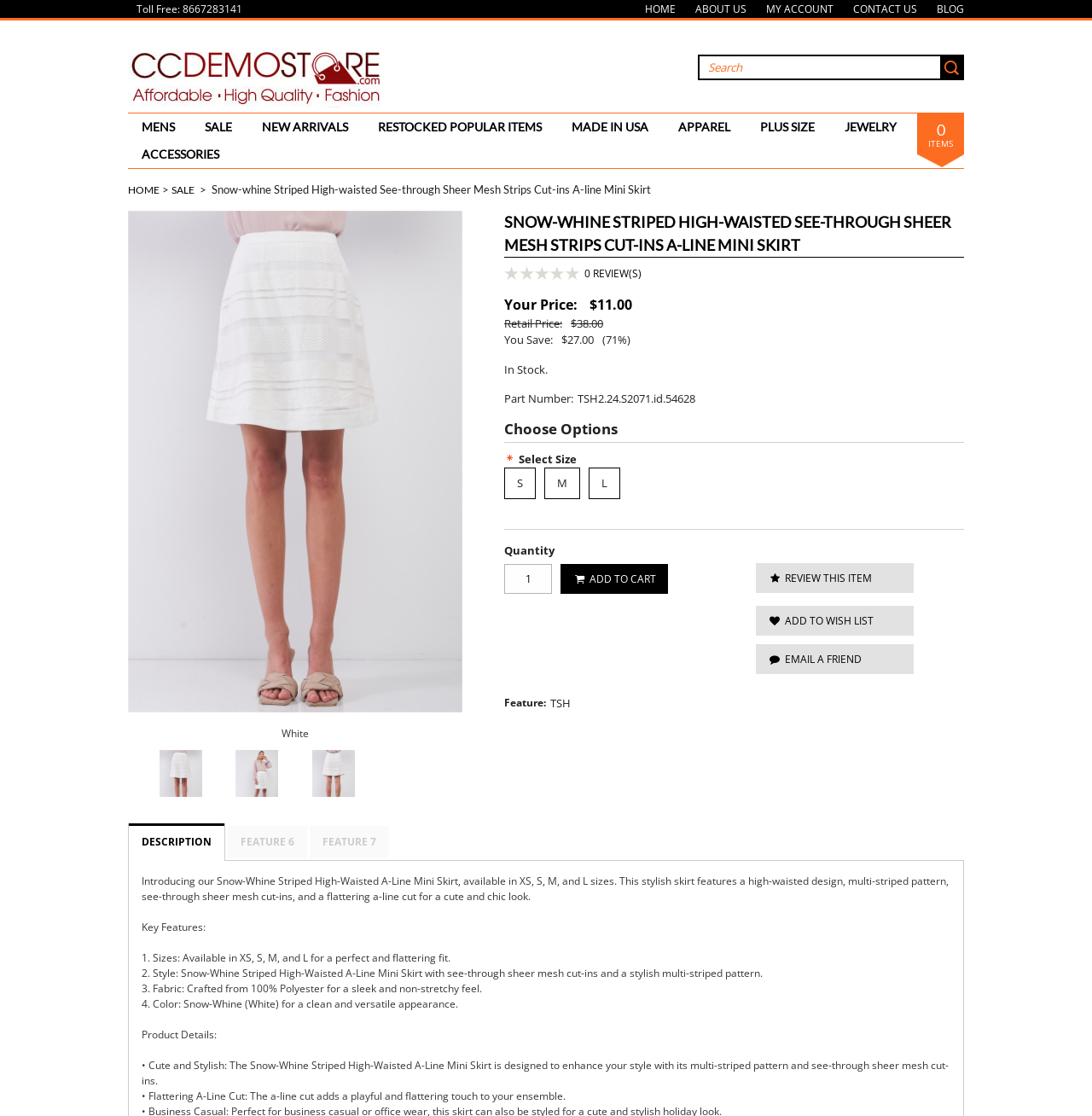What is the color of the Snow-whine Striped High-waisted See-through Sheer Mesh Strips Cut-ins A-line Mini Skirt?
Please provide a detailed and comprehensive answer to the question.

The color of the Snow-whine Striped High-waisted See-through Sheer Mesh Strips Cut-ins A-line Mini Skirt can be found in the product details section, where it is listed as 'Color: Snow-Whine (White) for a clean and versatile appearance'.